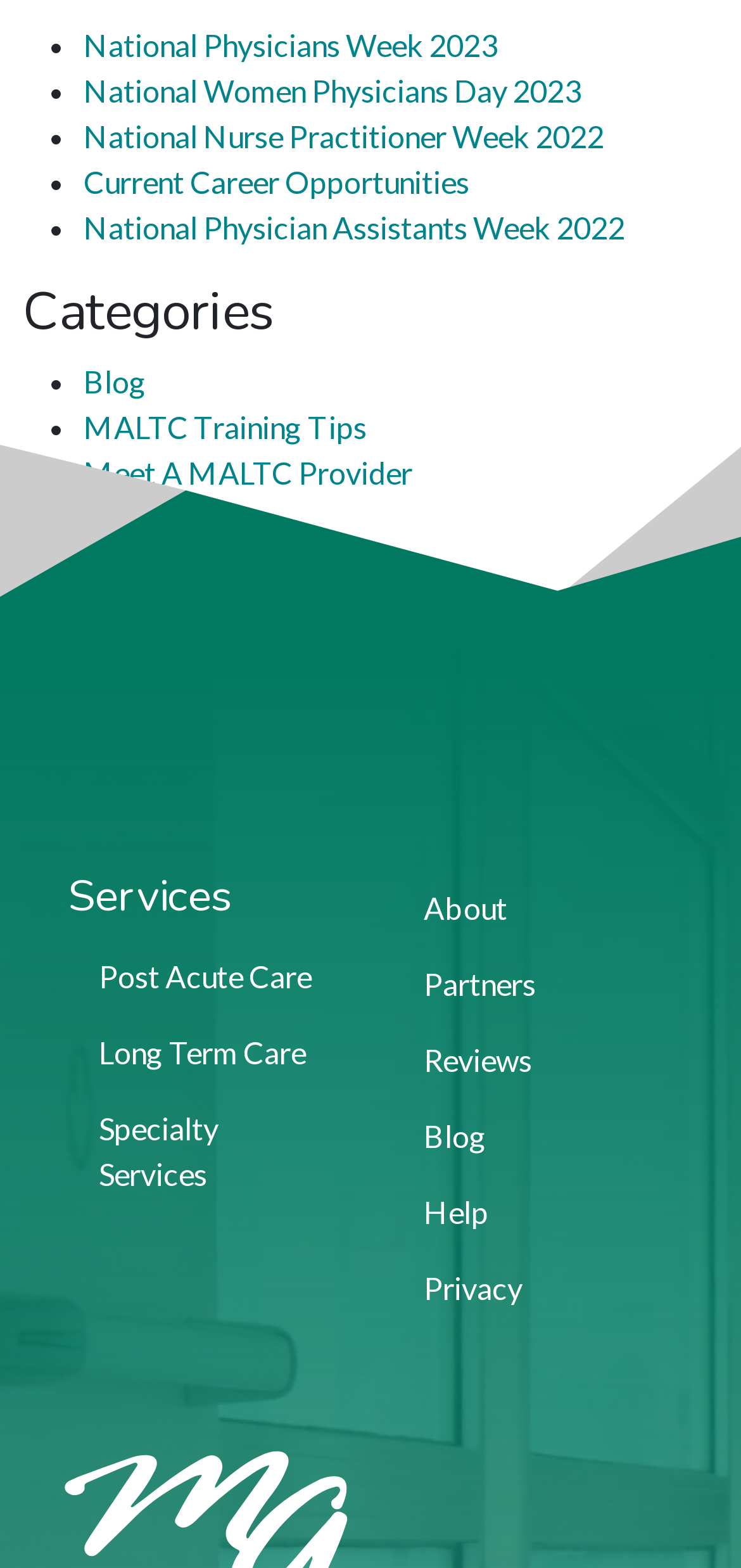Provide a one-word or one-phrase answer to the question:
What is the third service listed under 'Services'?

Specialty Services